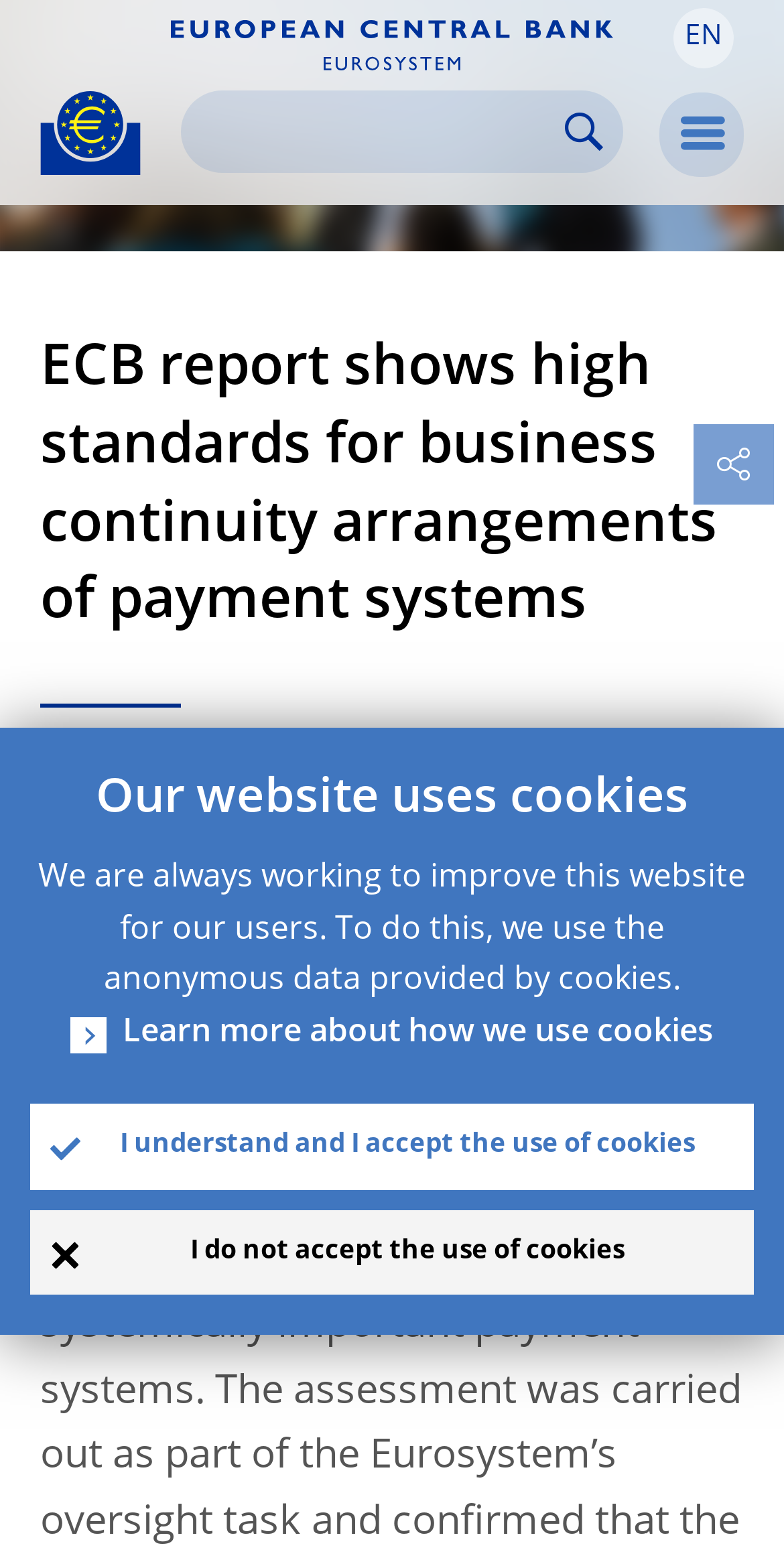Could you find the bounding box coordinates of the clickable area to complete this instruction: "Open the menu"?

[0.841, 0.059, 0.949, 0.113]